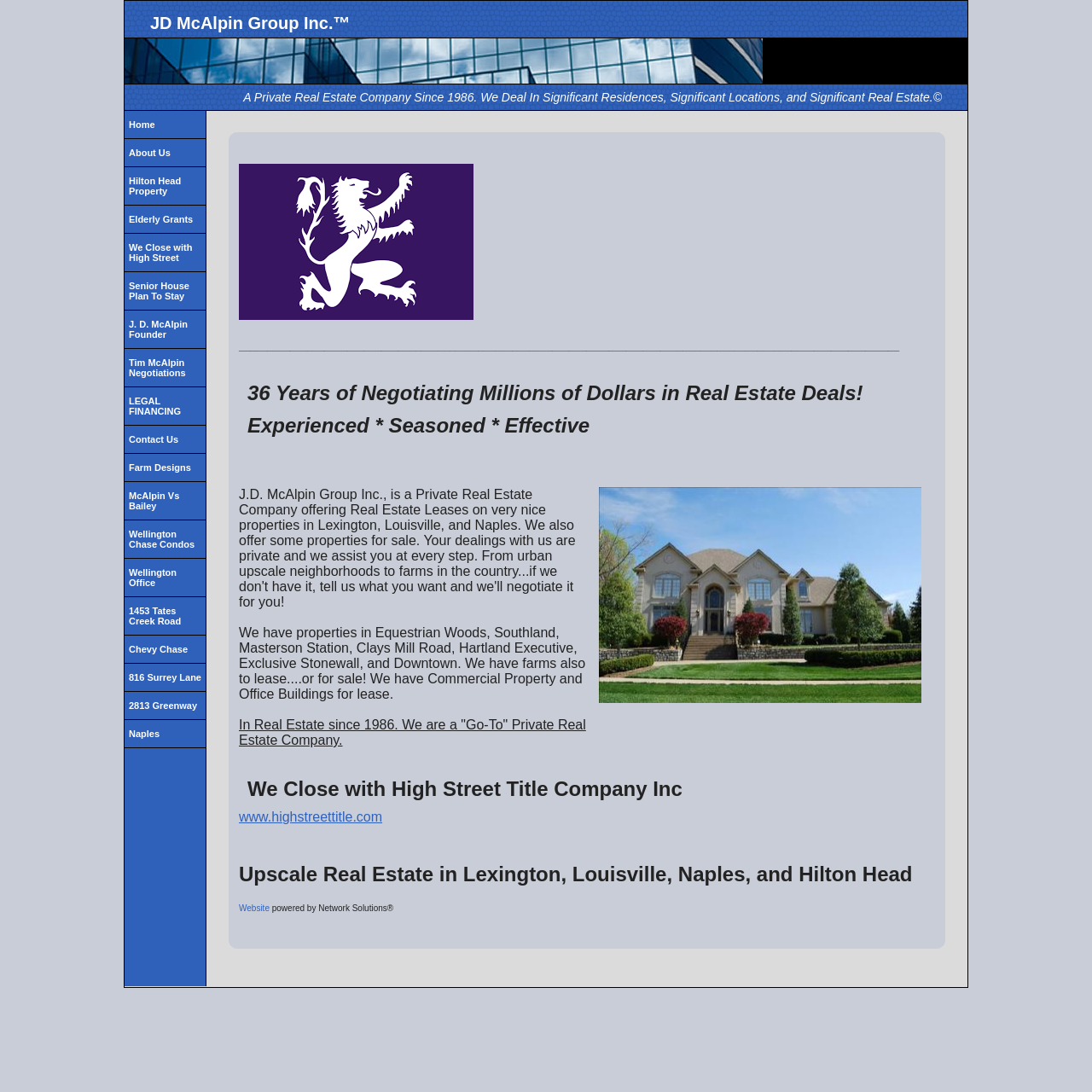Detail the various sections and features of the webpage.

The webpage is about JD McAlpin Group Inc., a private real estate company. At the top, there is a heading with the company's name and a subtitle describing the company's focus on significant residences, locations, and real estate. Below this, there is a navigation menu with 14 links to different sections of the website, including "Home", "About Us", "Hilton Head Property", and "Contact Us".

The main content of the page is divided into several sections. The first section has a heading that reads "36 Years of Negotiating Millions of Dollars in Real Estate Deals!" and describes the company's experience and effectiveness in real estate negotiations. Below this, there is a paragraph that outlines the company's services, including real estate leases and sales, and its focus on private dealings and personalized assistance.

The next section appears to be a table with an image of a Scottish fighting lion, followed by a section with a heading that reads "We Close with High Street Title Company Inc" and provides a link to the company's website. Below this, there is a section that lists the company's areas of focus, including upscale neighborhoods, farms, commercial properties, and office buildings.

Throughout the page, there are several headings and subheadings that break up the content and provide a clear structure to the information. The overall design is clean and easy to navigate, with a focus on providing detailed information about the company's services and areas of expertise.